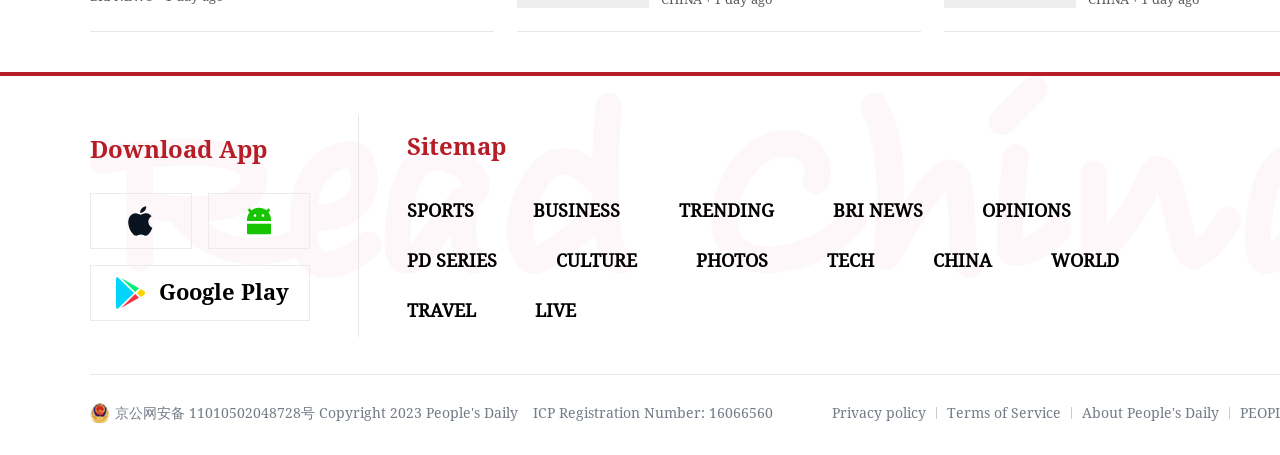What is the copyright year of the website?
Please provide a detailed answer to the question.

The copyright year can be found in the link element with ID 407, which has the OCR text 'Copyright 2023 People's Daily'.